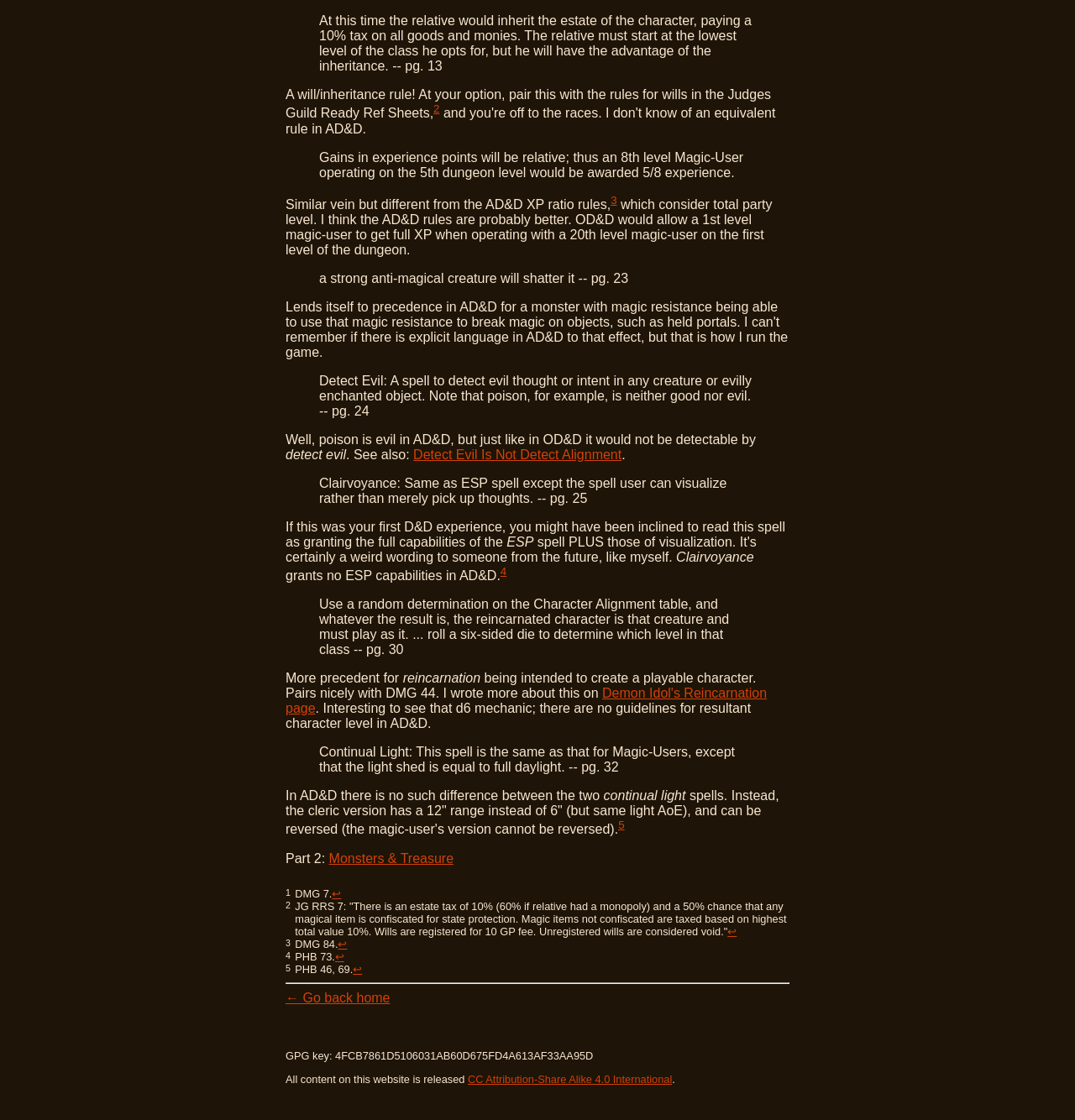What is the license under which all content on this website is released?
We need a detailed and meticulous answer to the question.

The text at the bottom of the webpage states that 'All content on this website is released under CC Attribution-Share Alike 4.0 International'.